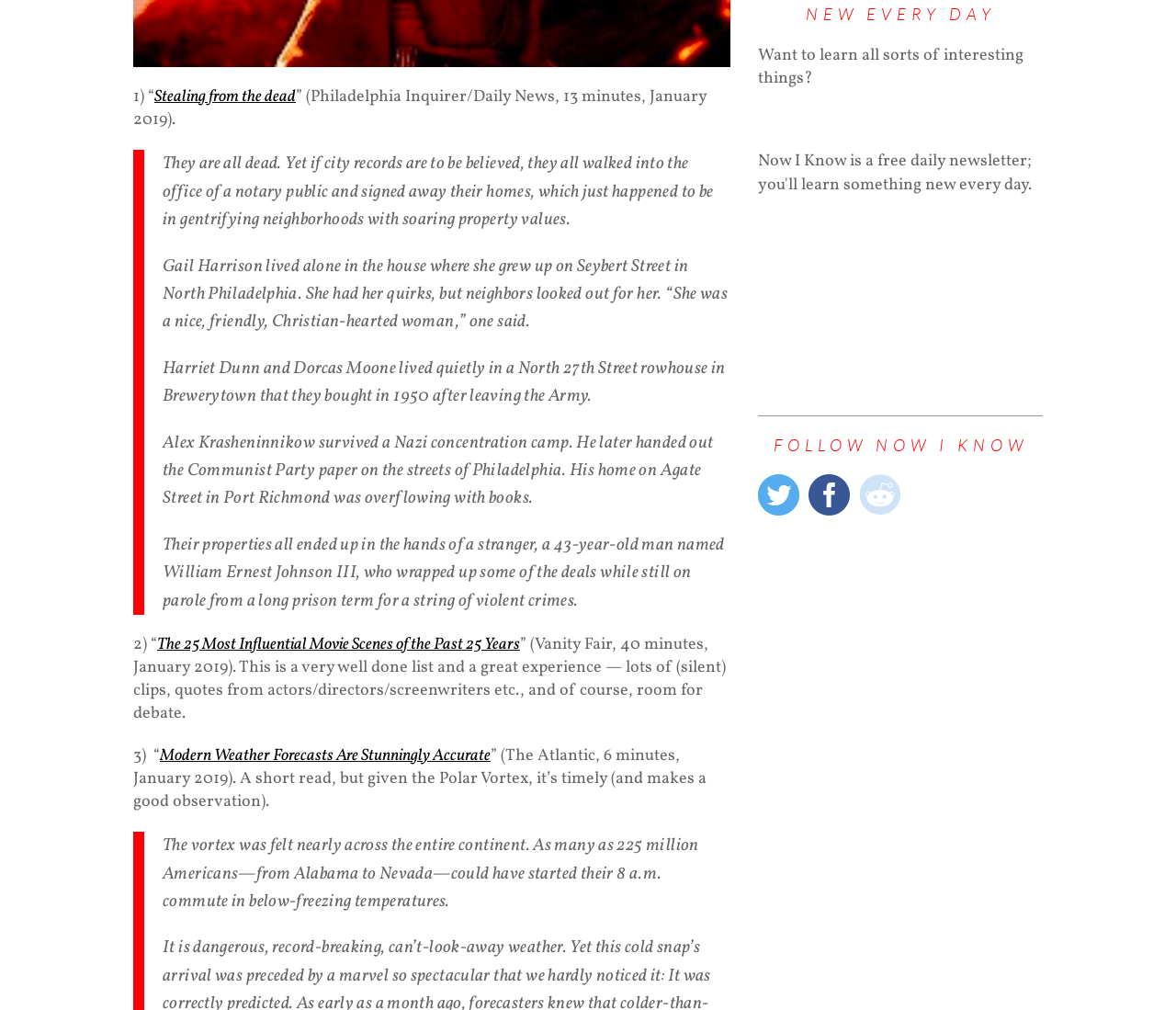Please determine the bounding box of the UI element that matches this description: parent_node: FOLLOW NOW I KNOW. The coordinates should be given as (top-left x, top-left y, bottom-right x, bottom-right y), with all values between 0 and 1.

[0.73, 0.47, 0.766, 0.515]